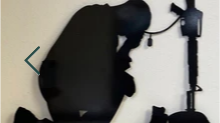What emotions does the image evoke?
Using the visual information, reply with a single word or short phrase.

Honor, loss, and solemnity